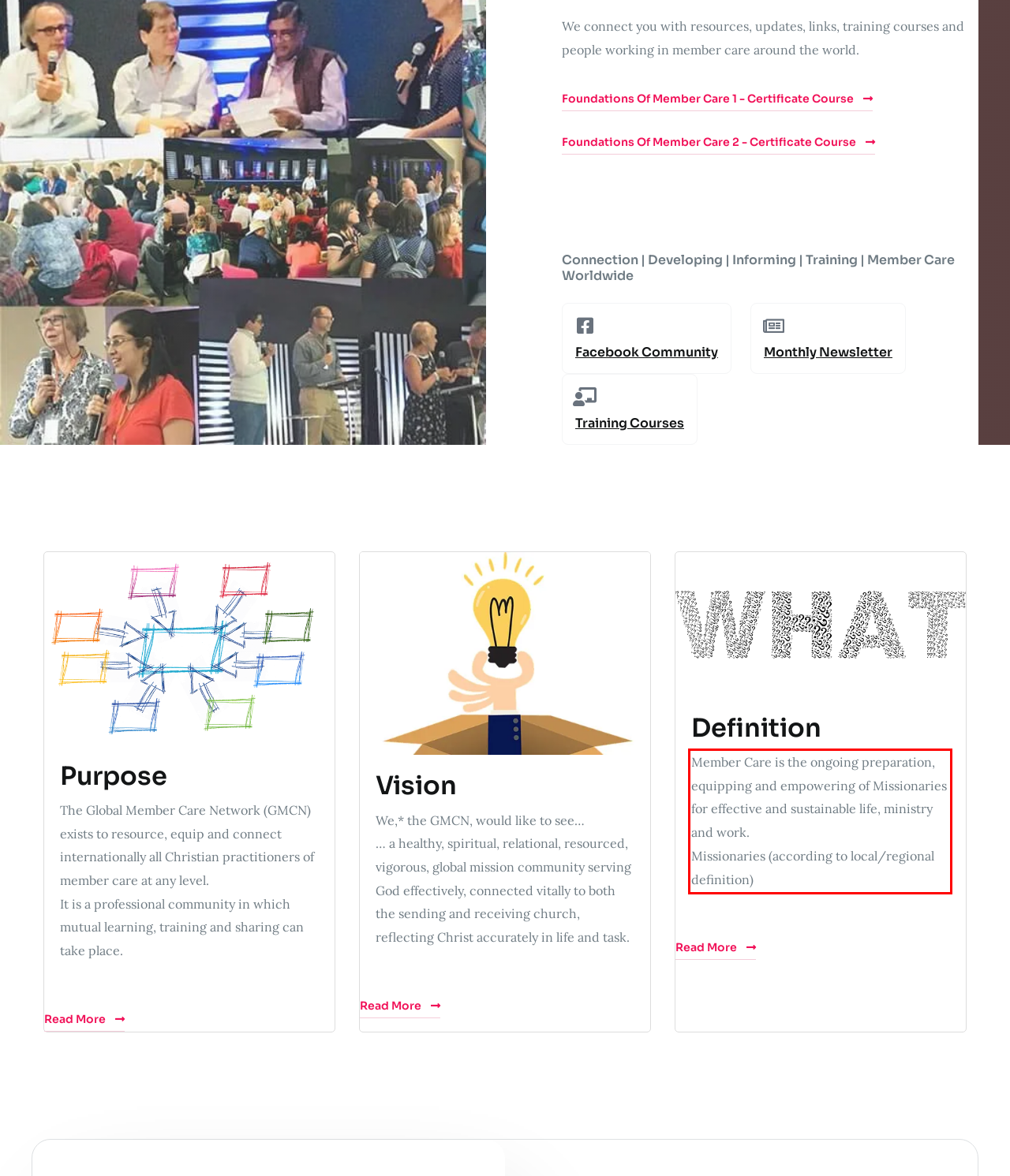Please perform OCR on the UI element surrounded by the red bounding box in the given webpage screenshot and extract its text content.

Member Care is the ongoing preparation, equipping and empowering of Missionaries for effective and sustainable life, ministry and work. Missionaries (according to local/regional definition)